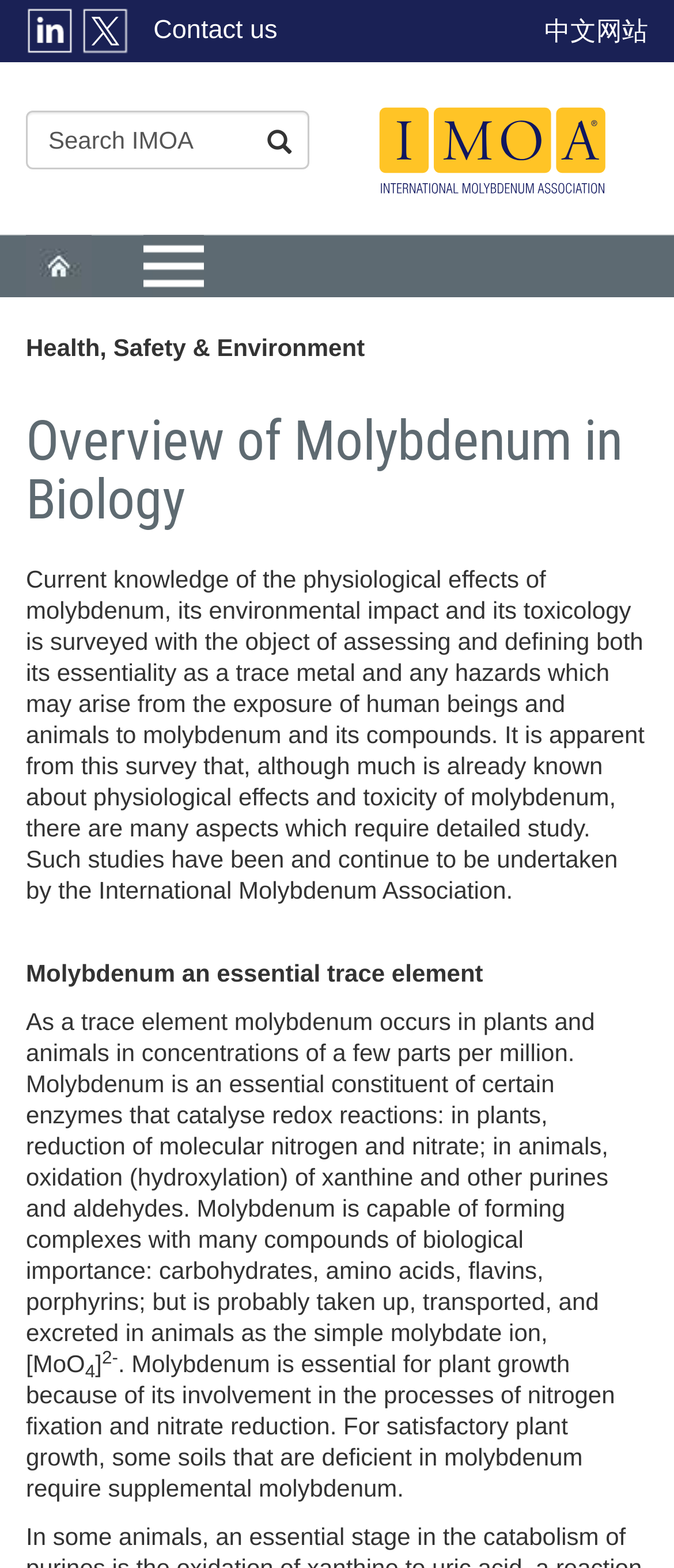Given the element description parent_node: Contact us, identify the bounding box coordinates for the UI element on the webpage screenshot. The format should be (top-left x, top-left y, bottom-right x, bottom-right y), with values between 0 and 1.

[0.038, 0.005, 0.11, 0.036]